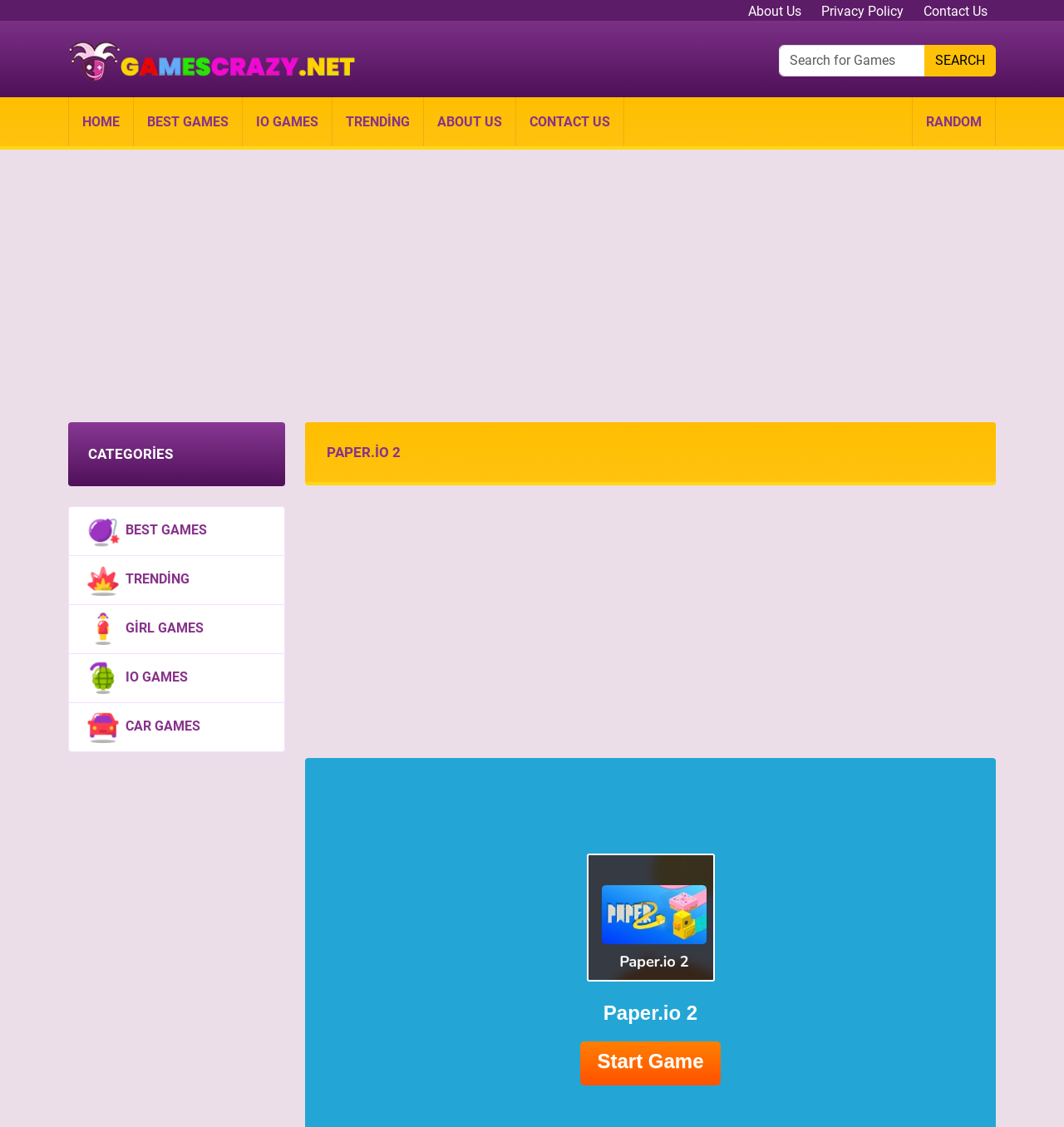Locate the bounding box coordinates of the element that should be clicked to execute the following instruction: "visit the 'IO Games' category".

[0.08, 0.588, 0.177, 0.616]